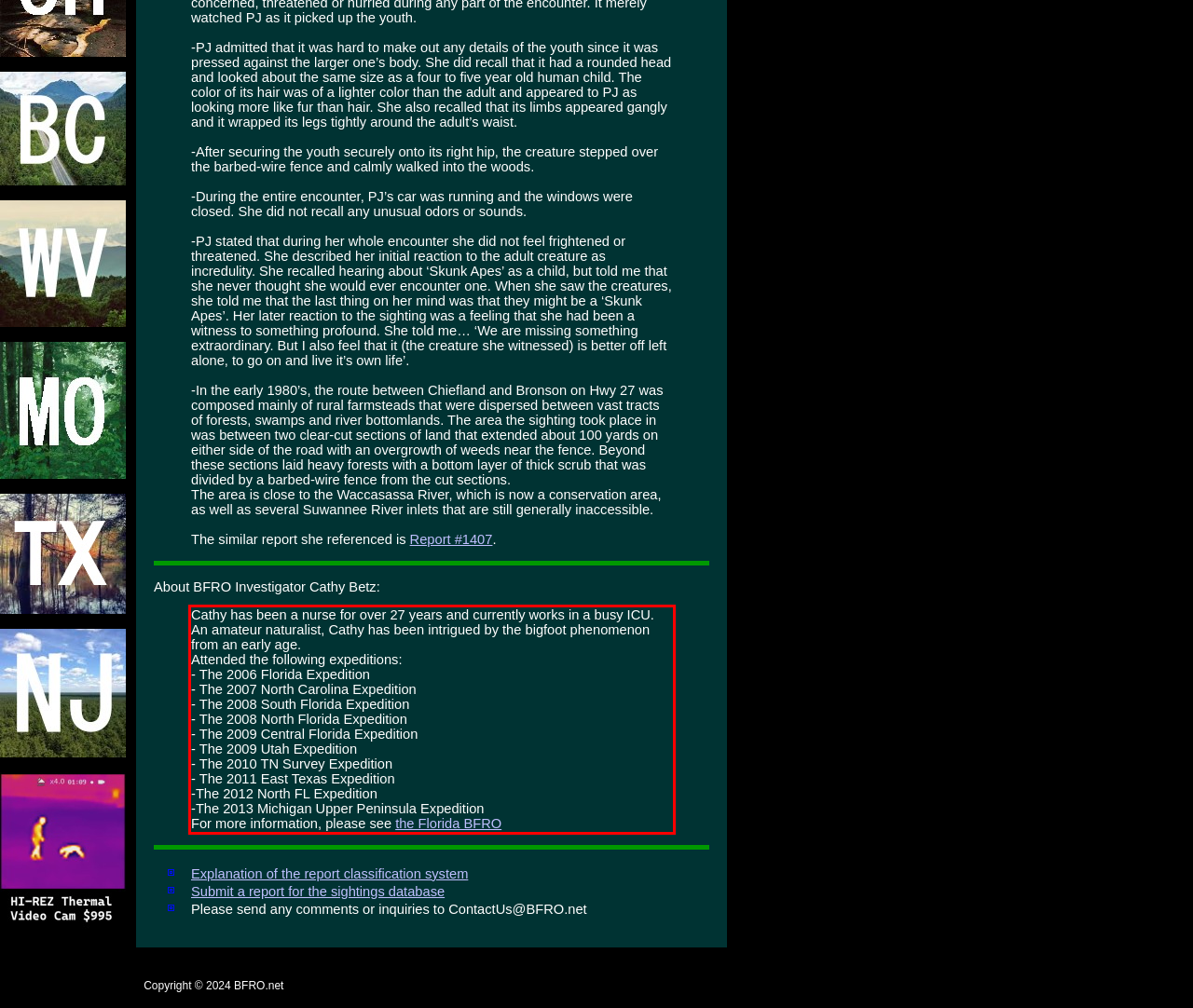Please look at the screenshot provided and find the red bounding box. Extract the text content contained within this bounding box.

Cathy has been a nurse for over 27 years and currently works in a busy ICU. An amateur naturalist, Cathy has been intrigued by the bigfoot phenomenon from an early age. Attended the following expeditions: - The 2006 Florida Expedition - The 2007 North Carolina Expedition - The 2008 South Florida Expedition - The 2008 North Florida Expedition - The 2009 Central Florida Expedition - The 2009 Utah Expedition - The 2010 TN Survey Expedition - The 2011 East Texas Expedition -The 2012 North FL Expedition -The 2013 Michigan Upper Peninsula Expedition For more information, please see the Florida BFRO